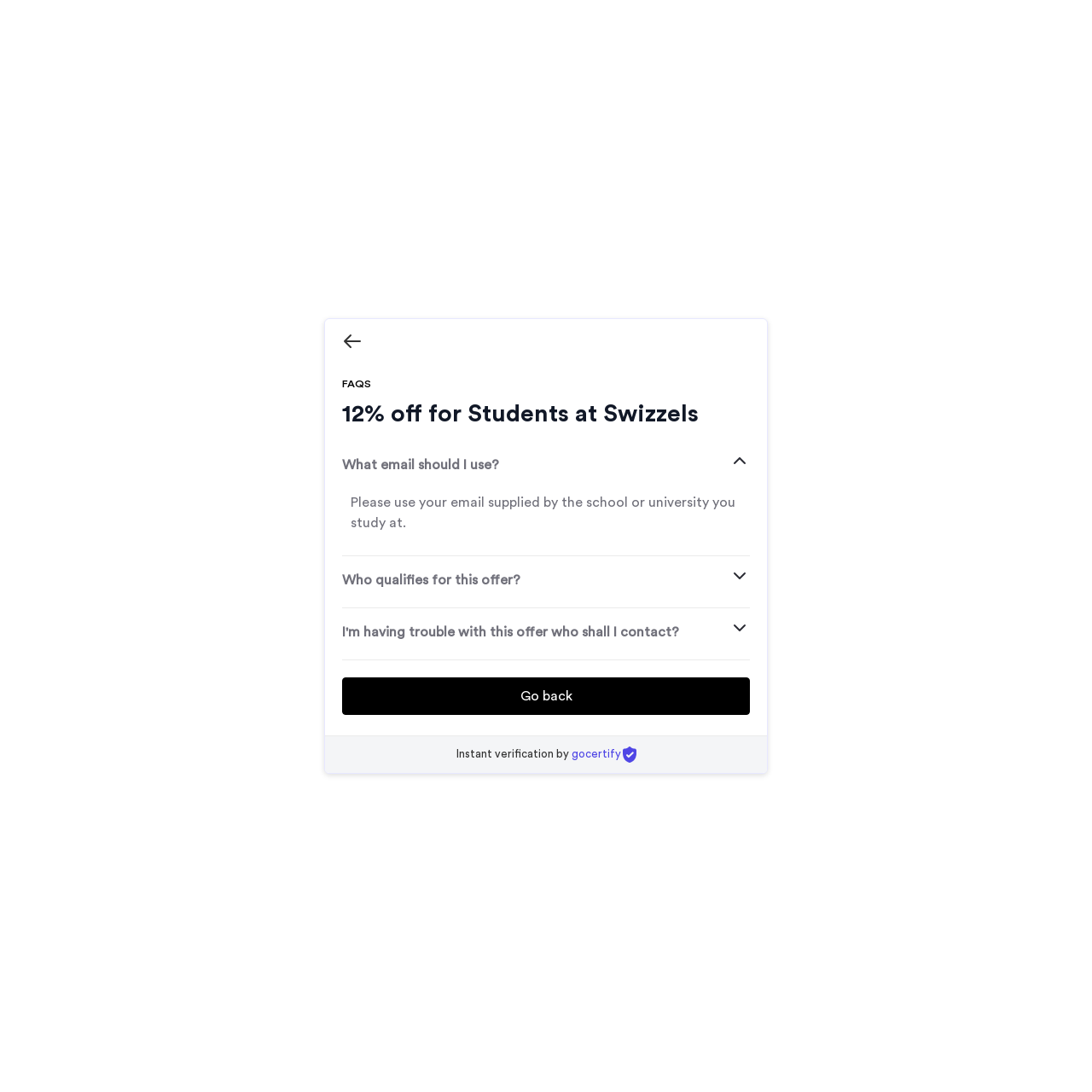Find the UI element described as: "Go back" and predict its bounding box coordinates. Ensure the coordinates are four float numbers between 0 and 1, [left, top, right, bottom].

[0.313, 0.62, 0.687, 0.655]